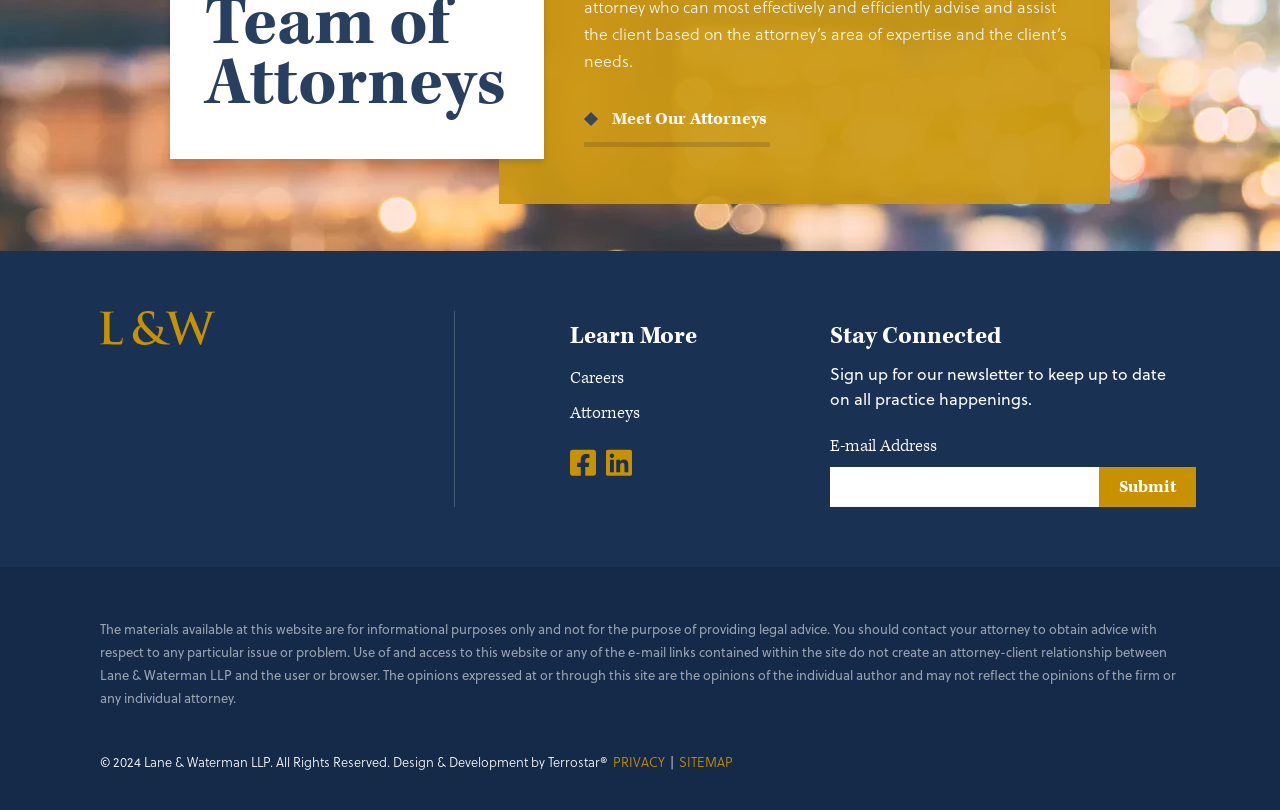Identify the bounding box coordinates for the region of the element that should be clicked to carry out the instruction: "Enter email address". The bounding box coordinates should be four float numbers between 0 and 1, i.e., [left, top, right, bottom].

[0.648, 0.577, 0.859, 0.626]